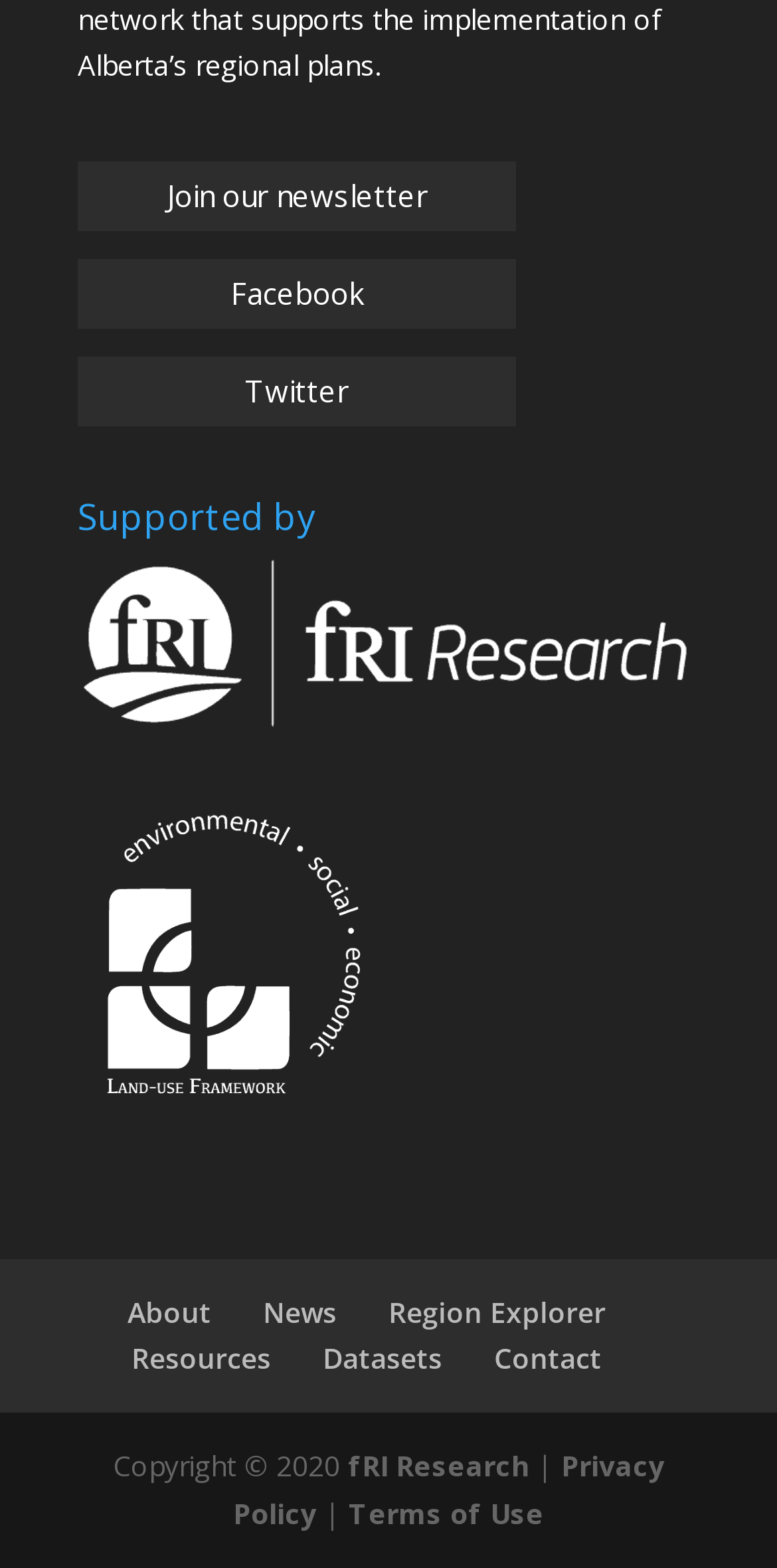Respond to the following question using a concise word or phrase: 
What is the copyright year?

2020